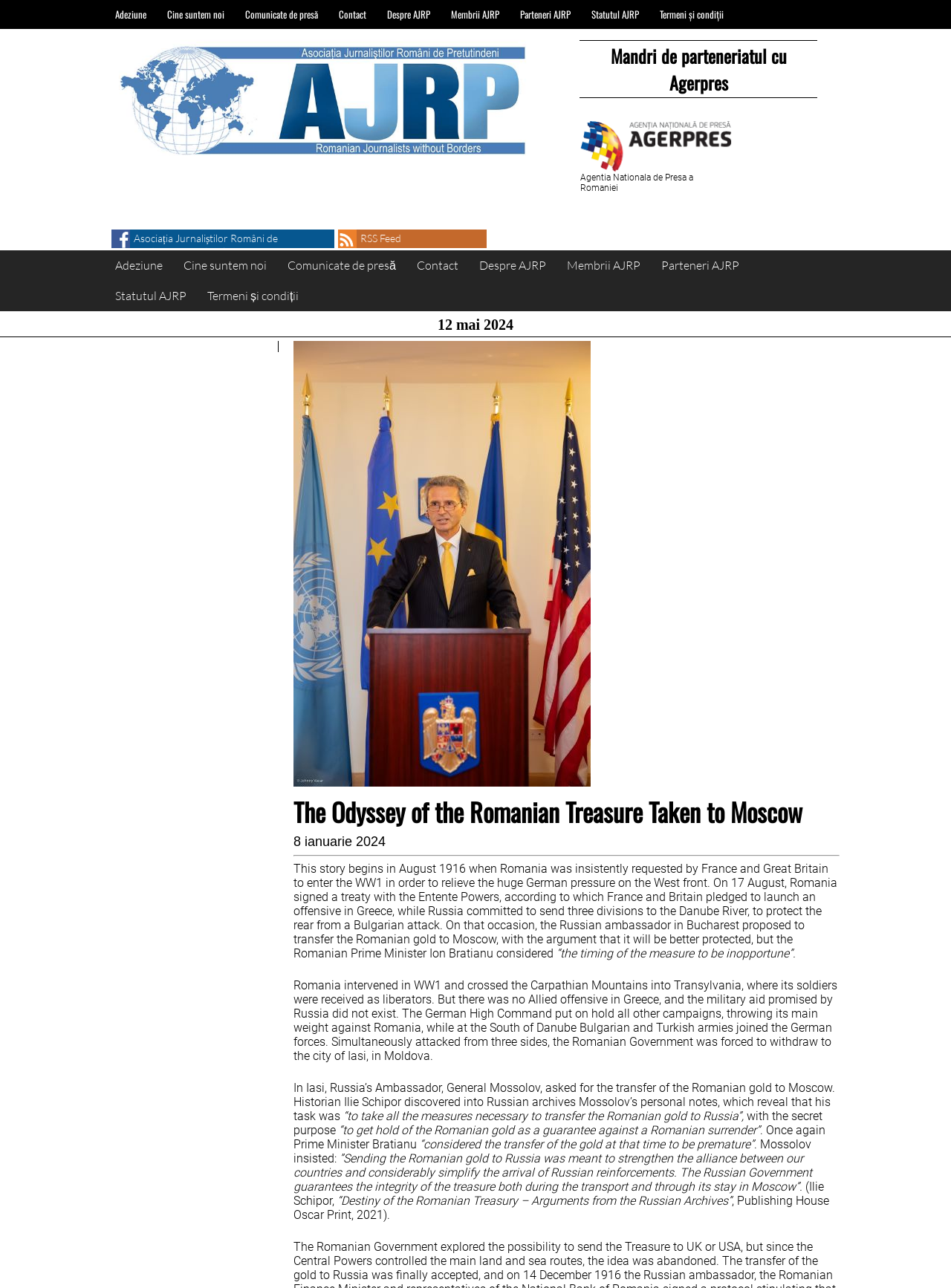Please specify the bounding box coordinates of the area that should be clicked to accomplish the following instruction: "Read the article about the Odyssey of the Romanian Treasure Taken to Moscow". The coordinates should consist of four float numbers between 0 and 1, i.e., [left, top, right, bottom].

[0.309, 0.616, 0.883, 0.645]